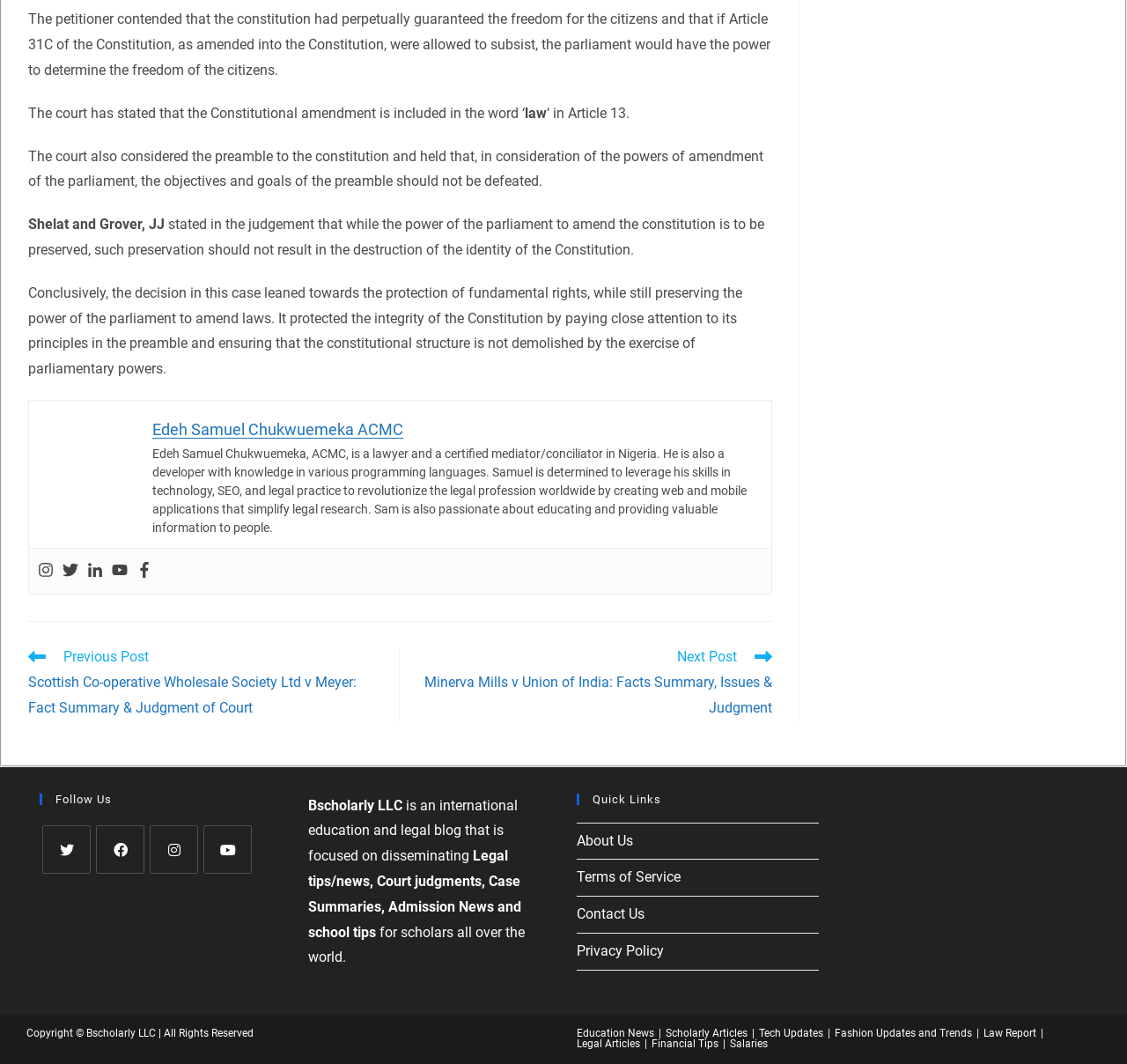Using the description "for your home office", locate and provide the bounding box of the UI element.

None